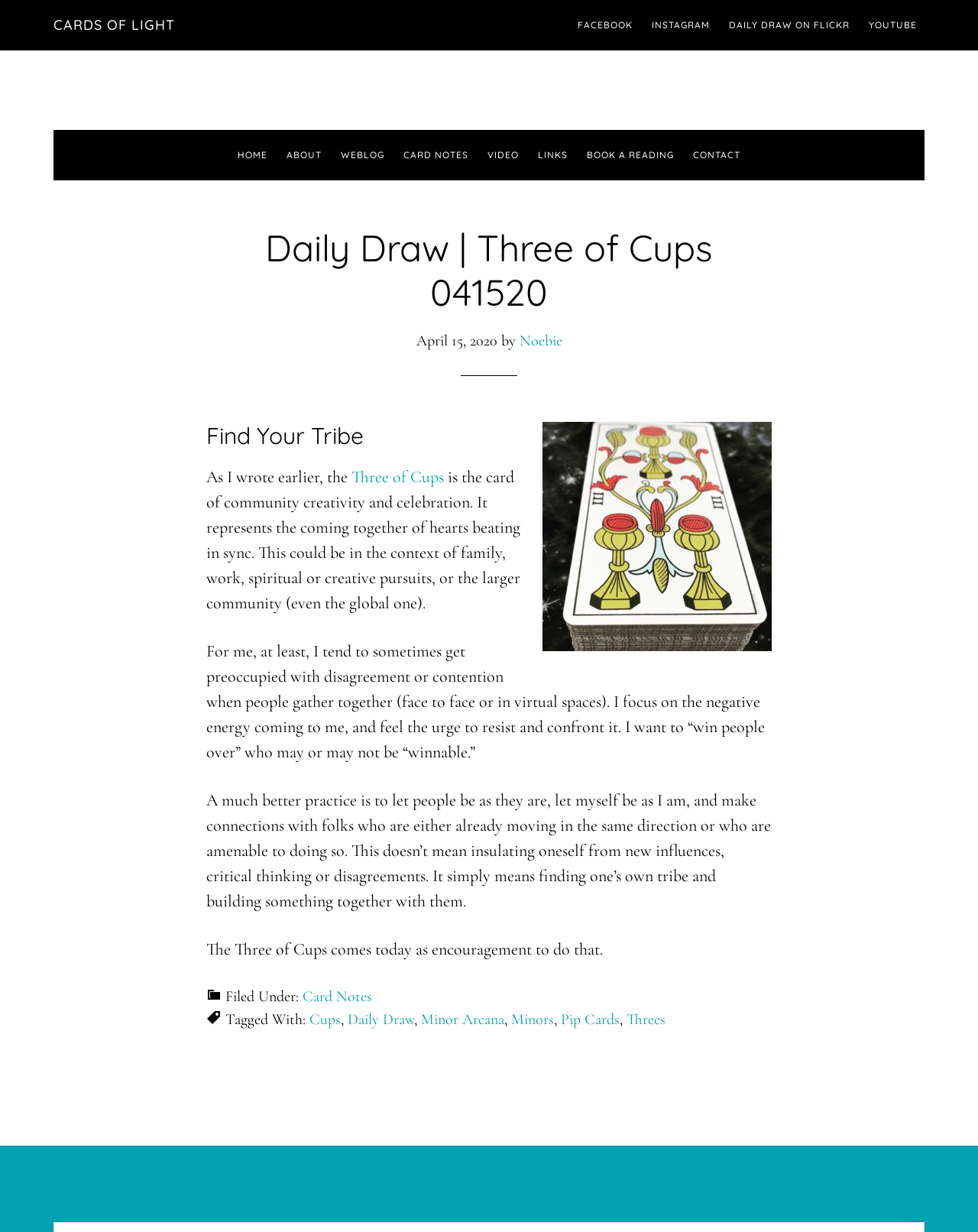Determine the bounding box coordinates of the UI element described by: "Daily Draw on Flickr".

[0.738, 0.0, 0.877, 0.041]